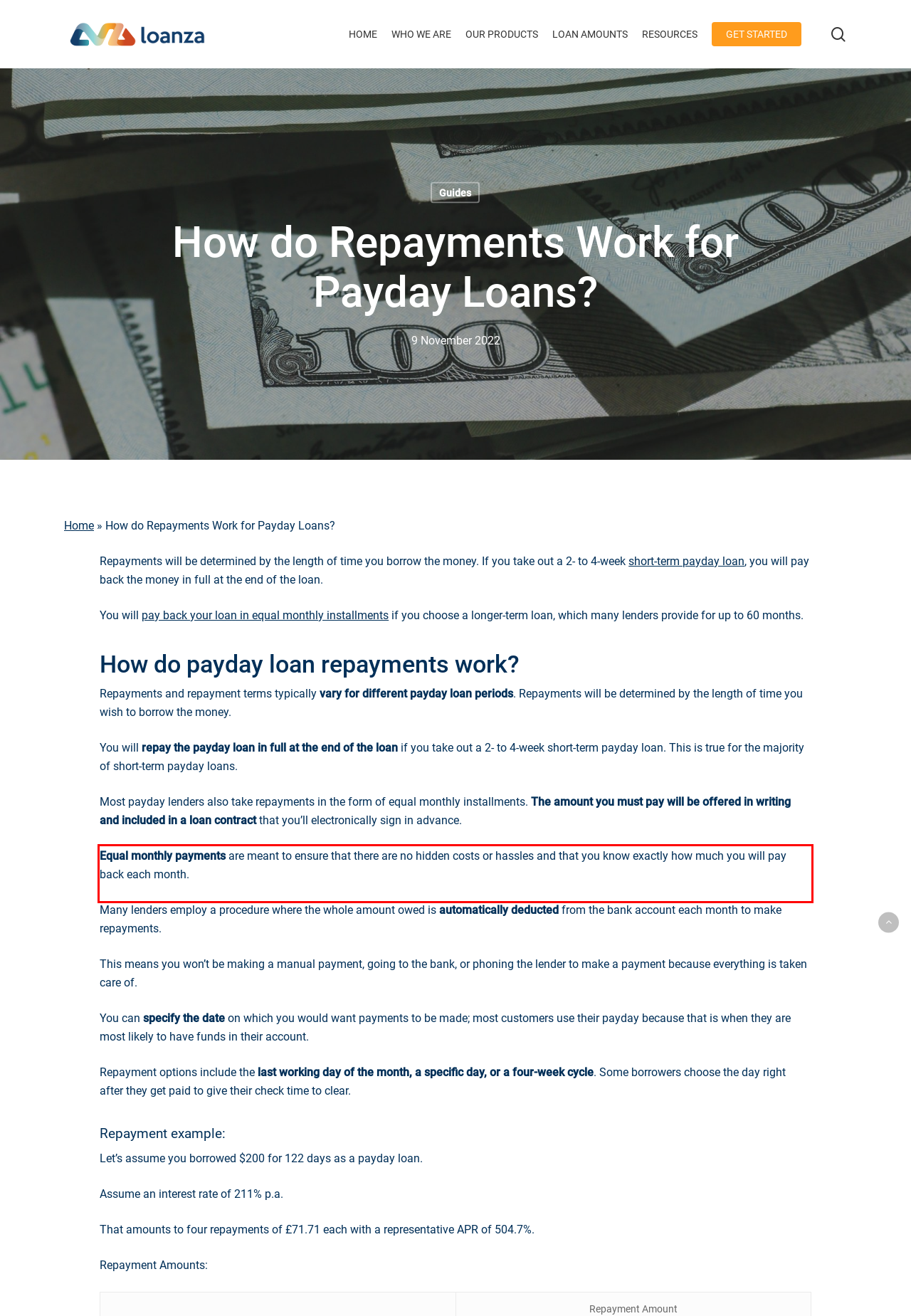You are provided with a screenshot of a webpage containing a red bounding box. Please extract the text enclosed by this red bounding box.

Equal monthly payments are meant to ensure that there are no hidden costs or hassles and that you know exactly how much you will pay back each month.